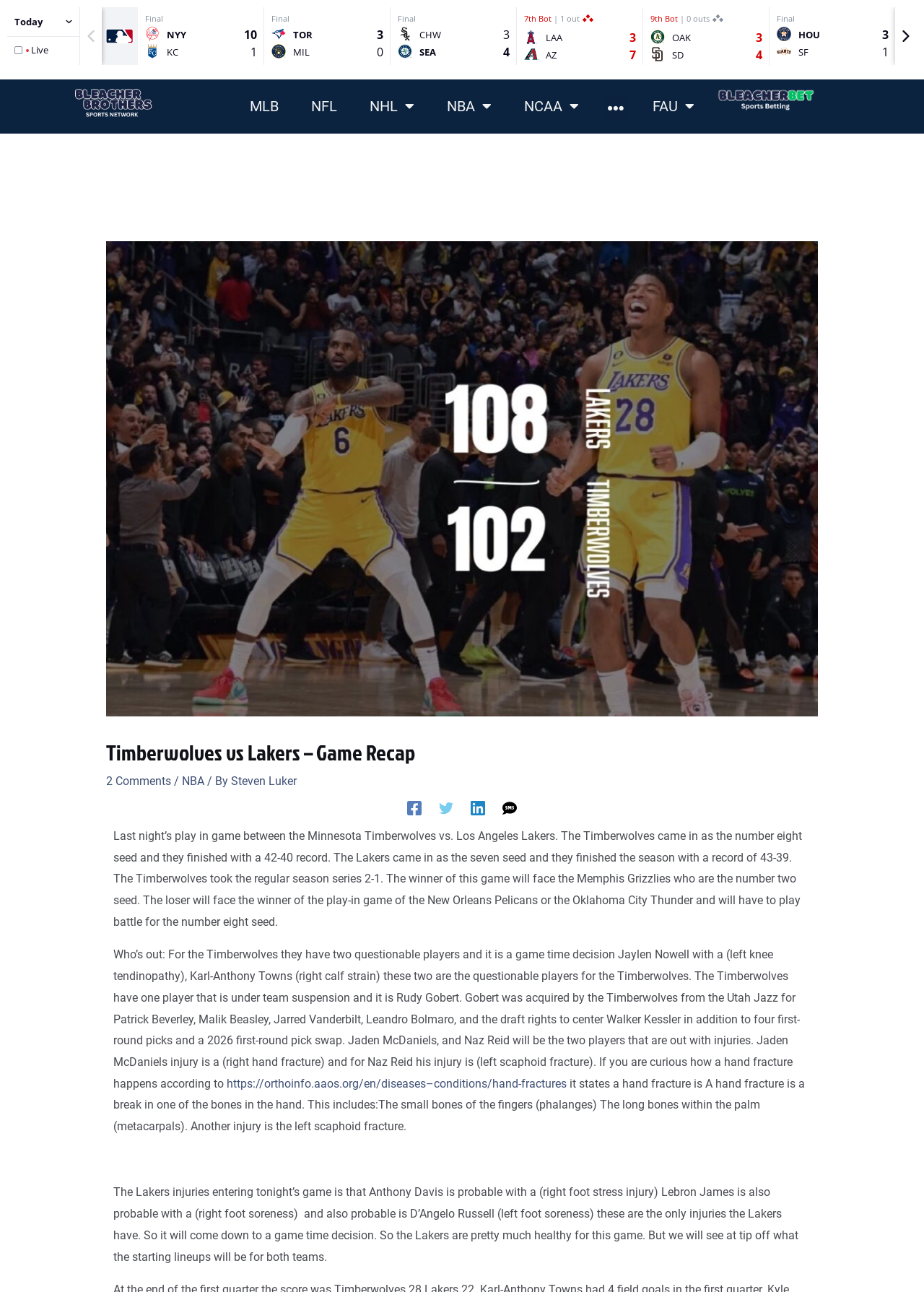Offer a comprehensive description of the webpage’s content and structure.

The webpage is a game recap of a basketball game between the Minnesota Timberwolves and the Los Angeles Lakers. At the top, there is a navigation menu with links to various sports categories, including MLB, NFL, NHL, NBA, and NCAA. There is also a button to toggle the menu.

Below the navigation menu, there is a header section with a title "Timberwolves vs Lakers – Game Recap" and a link to 2 comments. The author of the article, Steven Luker, is credited, and there are links to share the article on Facebook, Twitter, LinkedIn, and SMS, each accompanied by an icon.

The main content of the webpage is a detailed recap of the game, including the teams' records, the winner of the game, and the implications for the playoffs. The article also discusses the injuries of players from both teams, including Jaylen Nowell, Karl-Anthony Towns, Rudy Gobert, Jaden McDaniels, and Naz Reid from the Timberwolves, and Anthony Davis, Lebron James, and D'Angelo Russell from the Lakers.

There are two blocks of text that provide detailed information about the game and the injuries. The first block describes the game, including the teams' records and the winner, while the second block focuses on the injuries of the players. There is also a link to an external website that provides information on hand fractures.

Overall, the webpage is a comprehensive game recap that provides detailed information about the game, the teams, and the players.